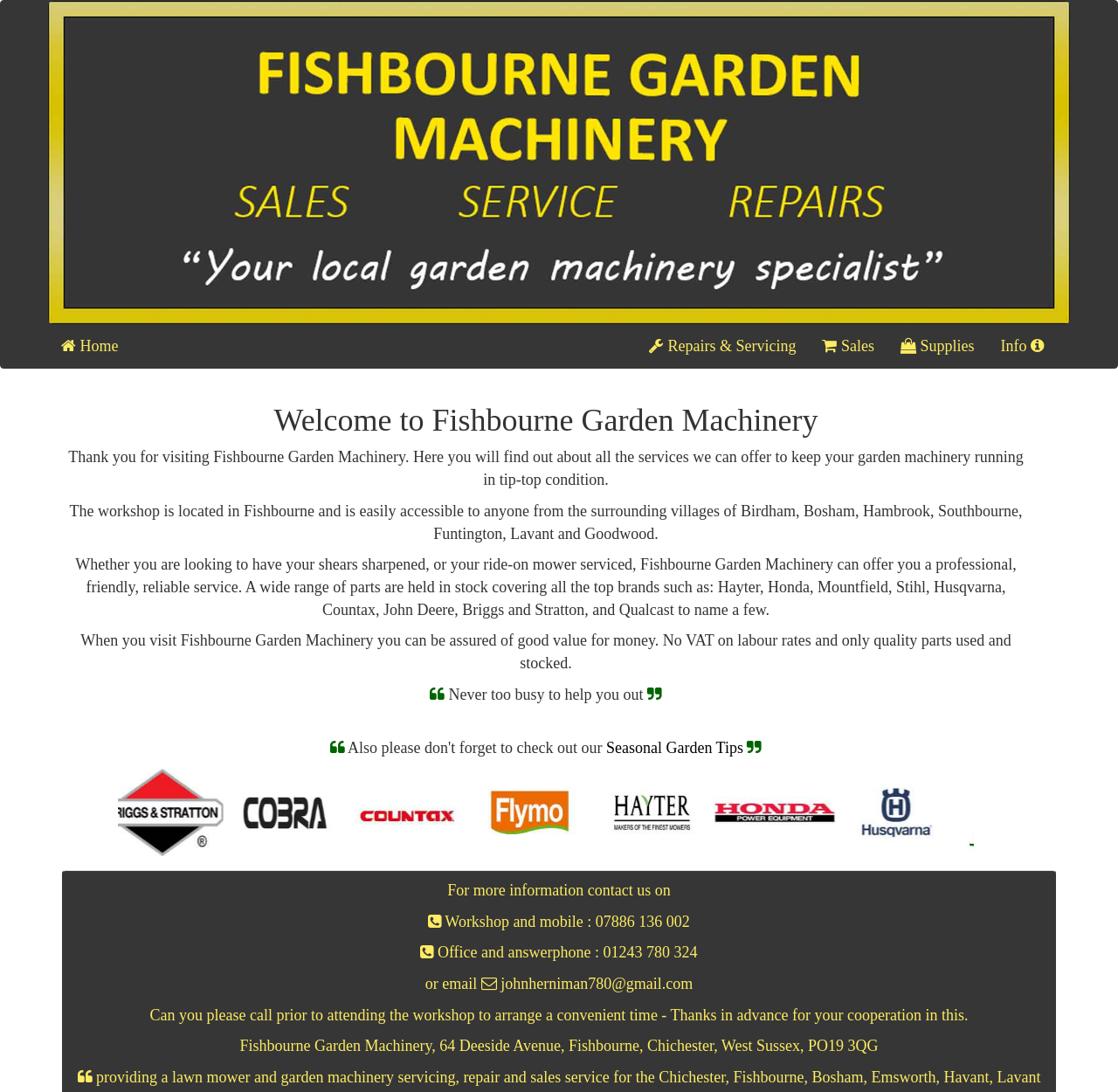Determine the bounding box coordinates of the UI element described by: "johnherniman780@gmail.com".

[0.448, 0.893, 0.62, 0.909]